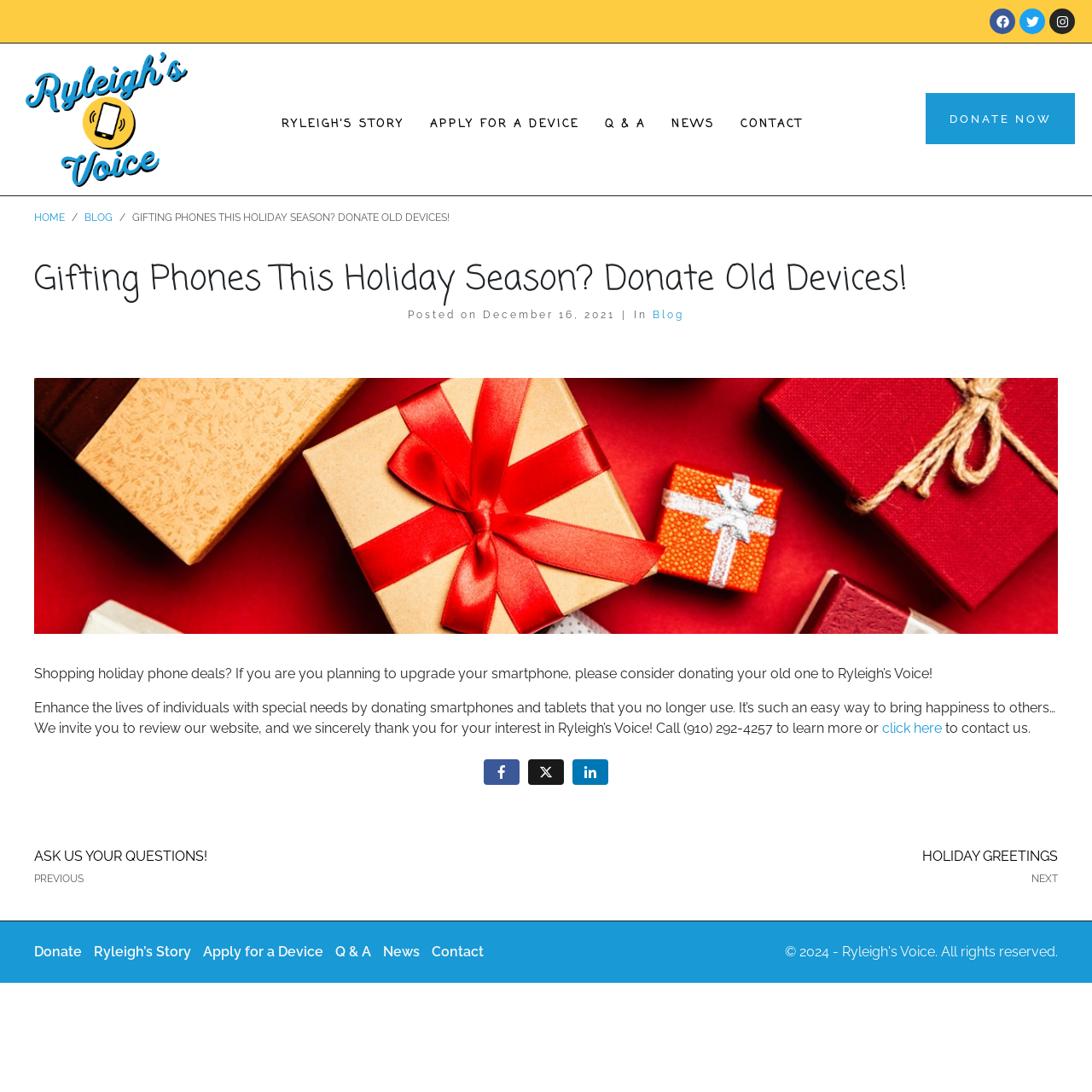How can one contact Ryleigh's Voice?
Look at the webpage screenshot and answer the question with a detailed explanation.

The contact information can be found in the middle of the webpage, where it says 'Call (910) 292-4257 to learn more or click here to contact us.' This provides two ways for individuals to get in touch with Ryleigh's Voice.